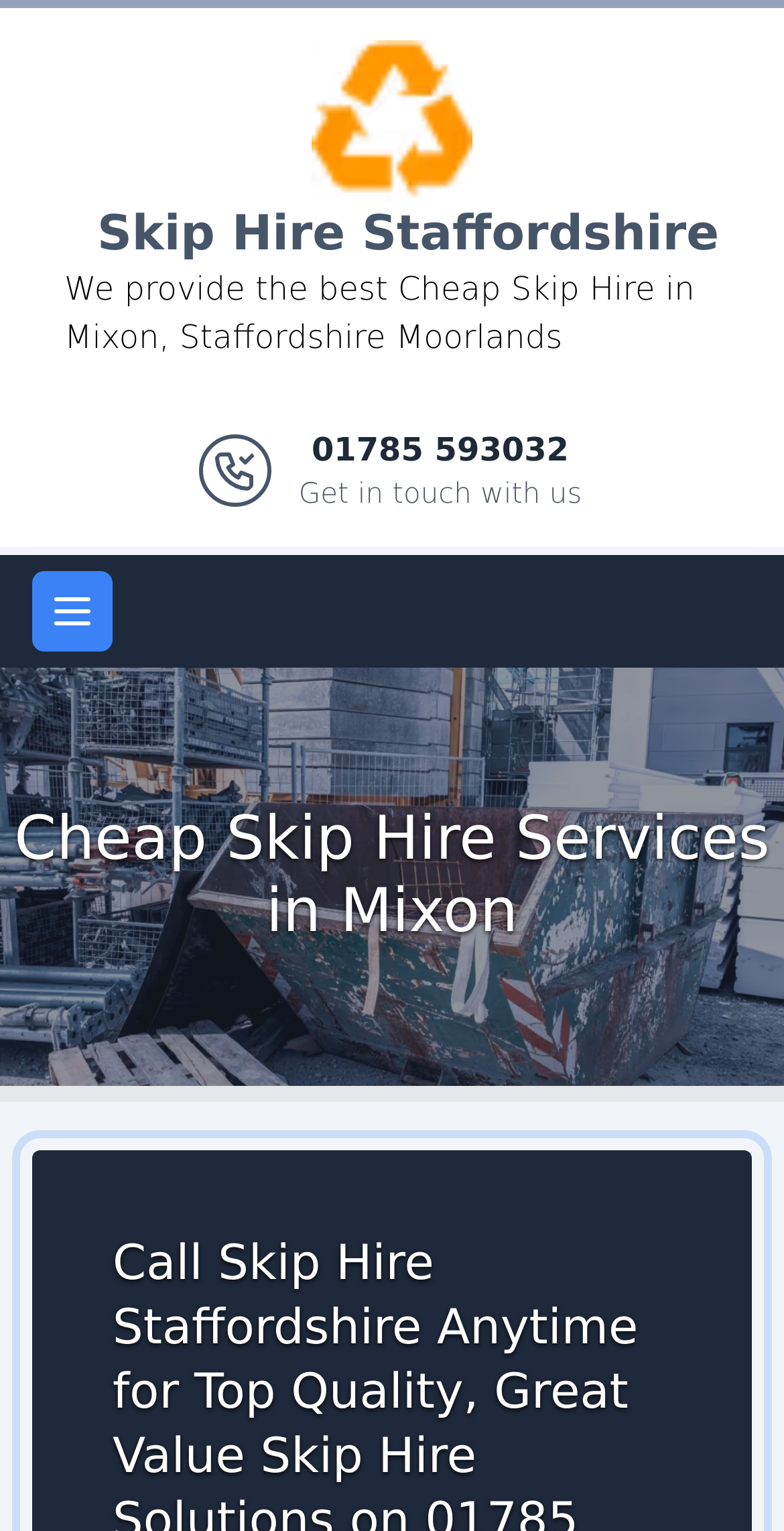Please give a succinct answer to the question in one word or phrase:
Is there a menu button on the page?

Yes